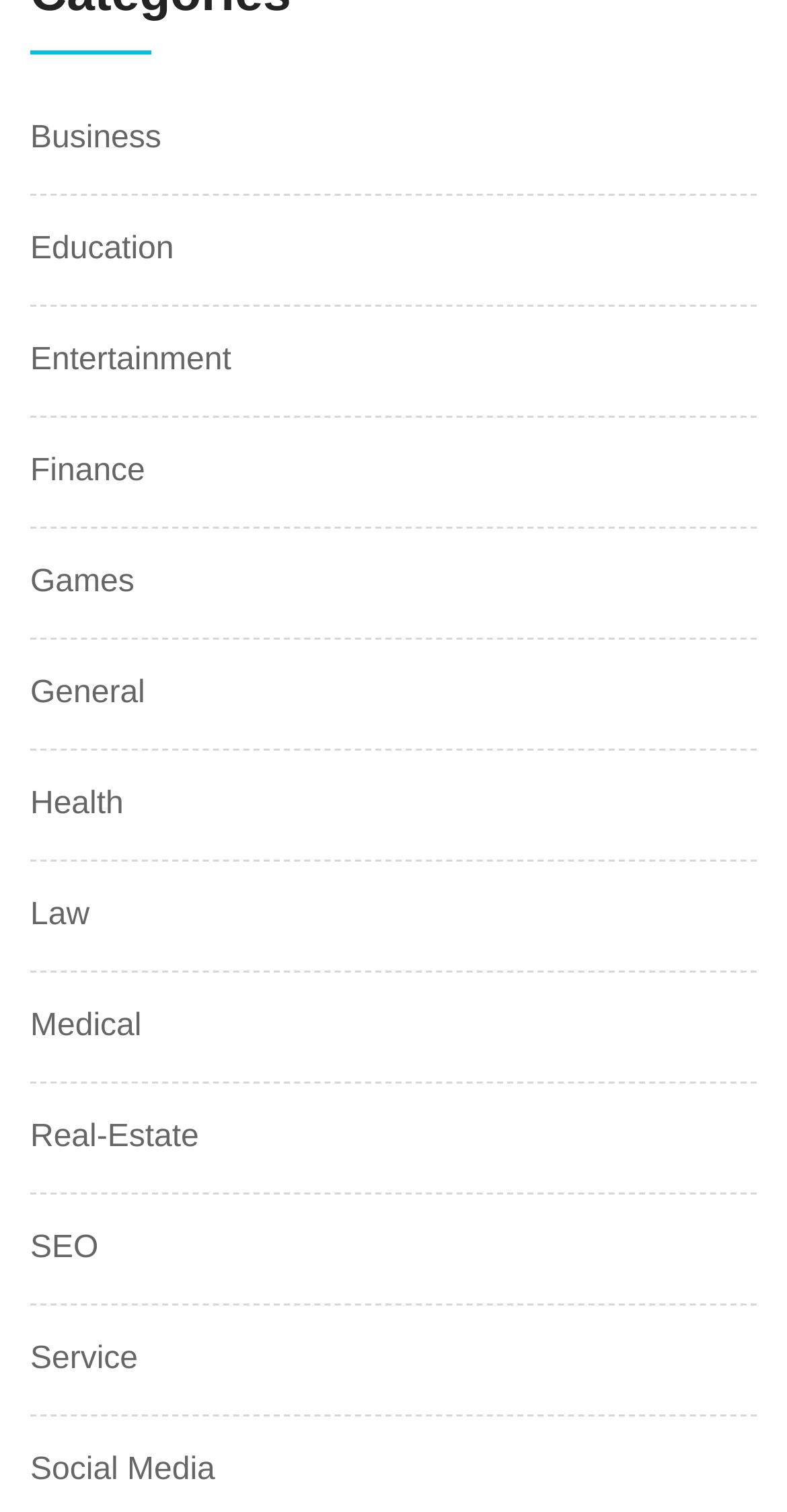Please specify the bounding box coordinates of the area that should be clicked to accomplish the following instruction: "View Entertainment". The coordinates should consist of four float numbers between 0 and 1, i.e., [left, top, right, bottom].

[0.038, 0.226, 0.294, 0.249]